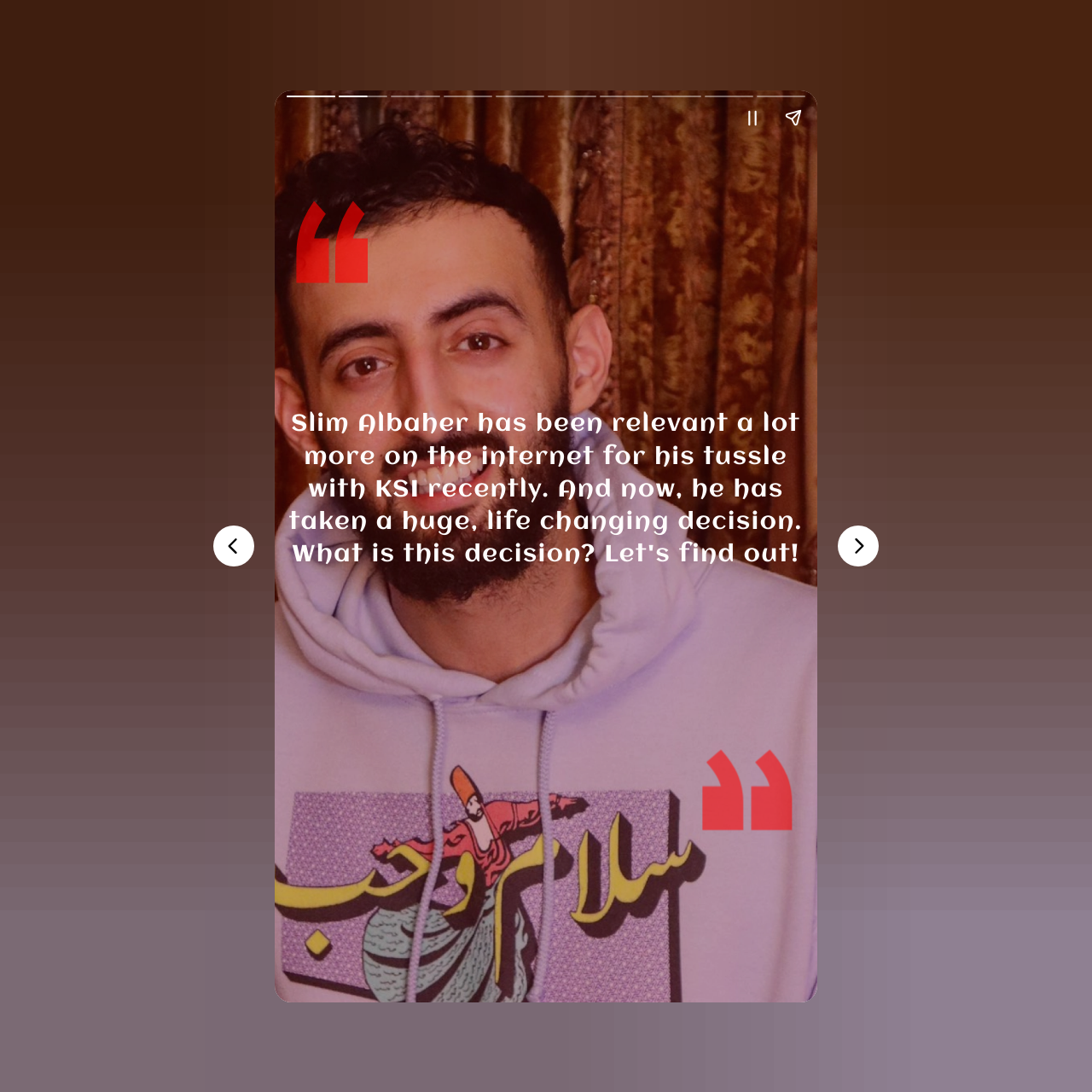How many buttons are on the page? Observe the screenshot and provide a one-word or short phrase answer.

5